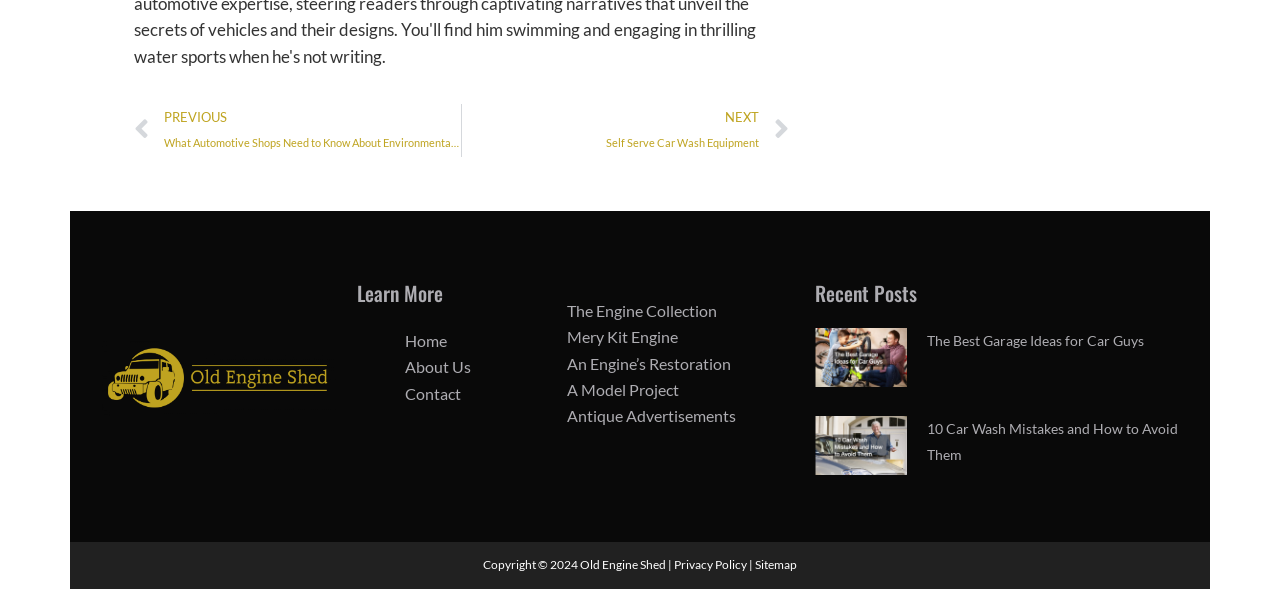What is the logo of this website?
Refer to the image and provide a concise answer in one word or phrase.

Old Engine Shed